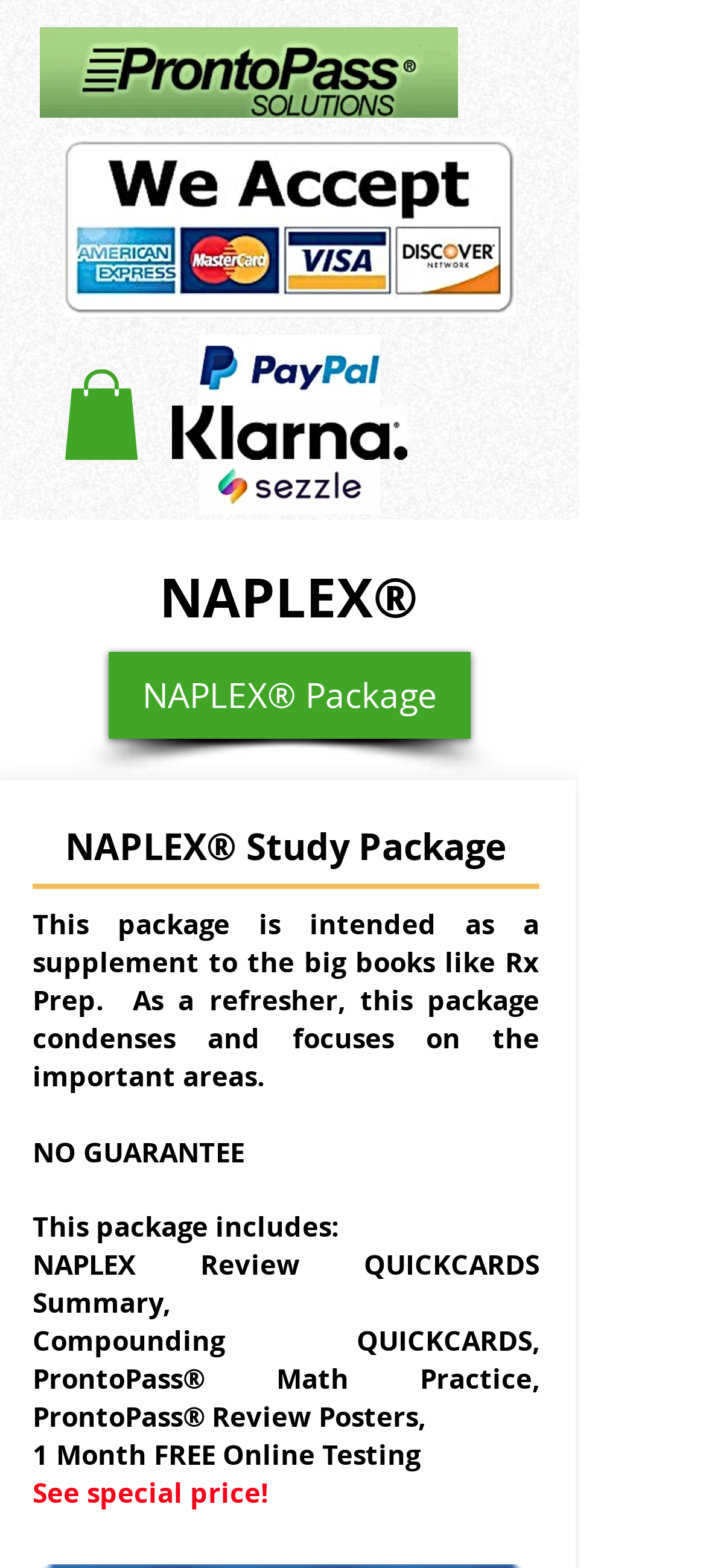Please give a succinct answer using a single word or phrase:
What is included in the NAPLEX Study Package?

Review QUICKCARDS, Compounding QUICKCARDS, Math Practice, Review Posters, 1 Month FREE Online Testing